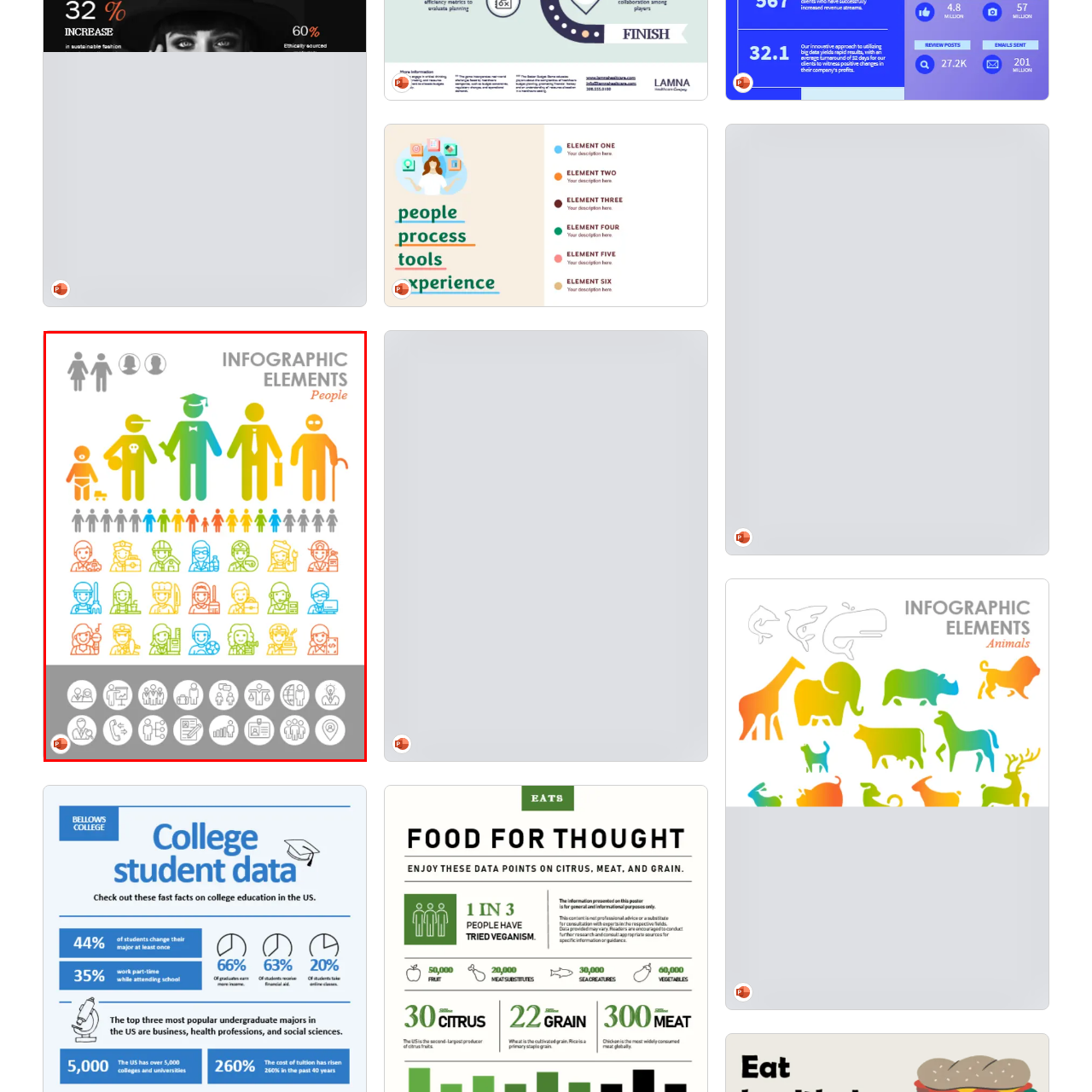Concentrate on the part of the image bordered in red, What is represented by the circular icons at the bottom? Answer concisely with a word or phrase.

Activities and concepts